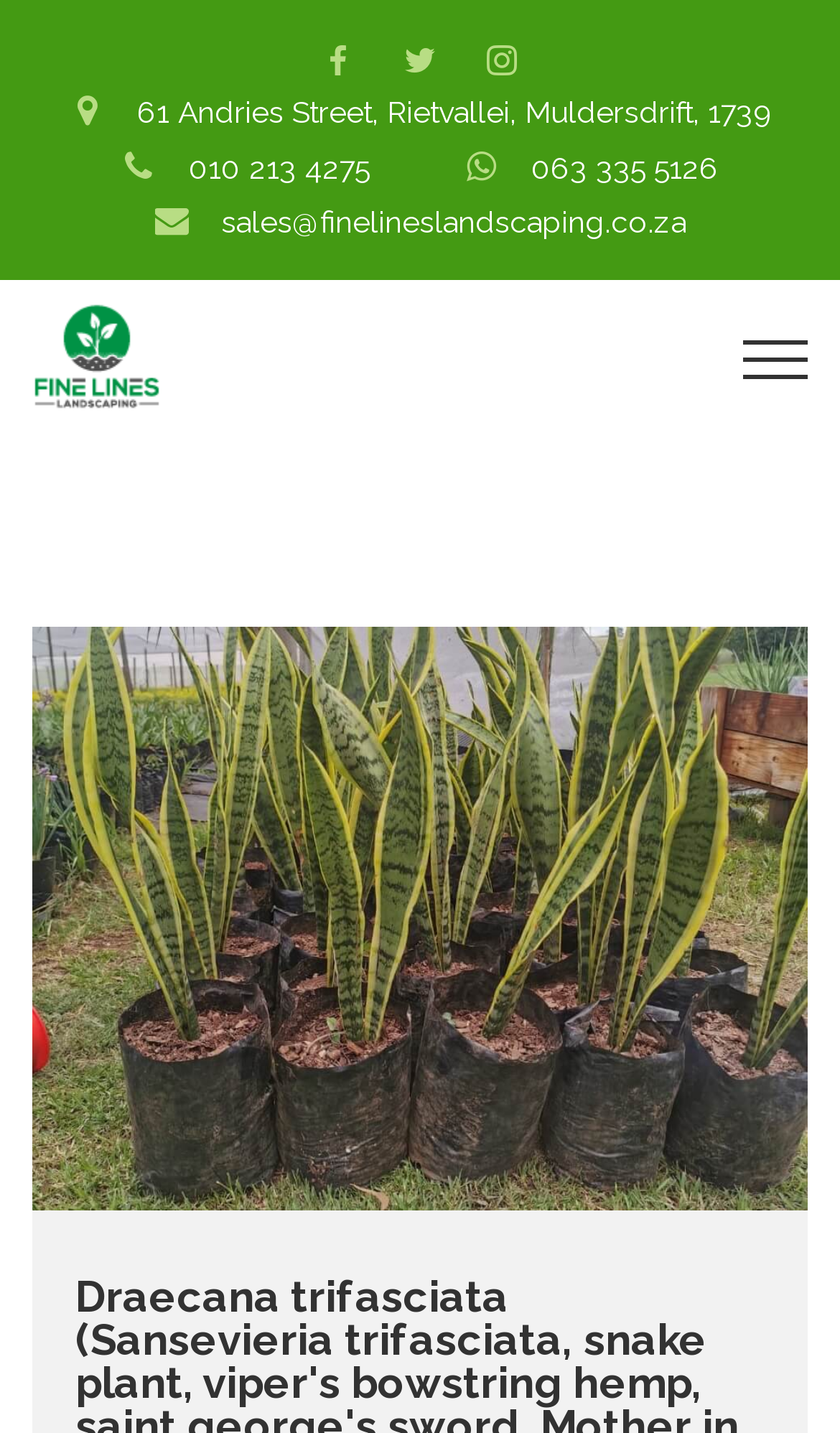What is the email address of Fine Lines Landscaping?
Look at the image and respond with a one-word or short phrase answer.

sales@finelineslandscaping.co.za